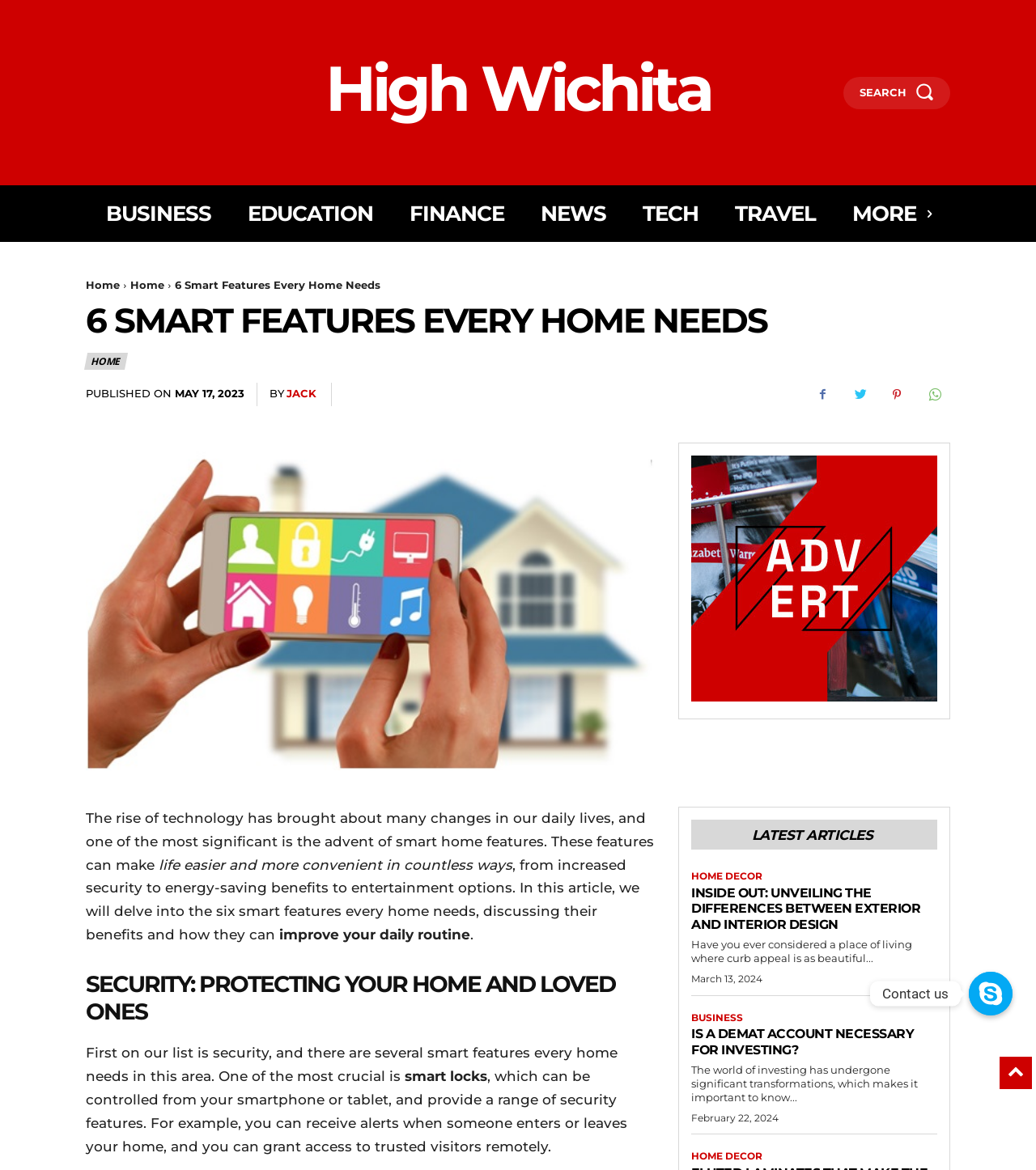Find the bounding box coordinates of the element to click in order to complete the given instruction: "Contact us."

[0.935, 0.831, 0.977, 0.868]